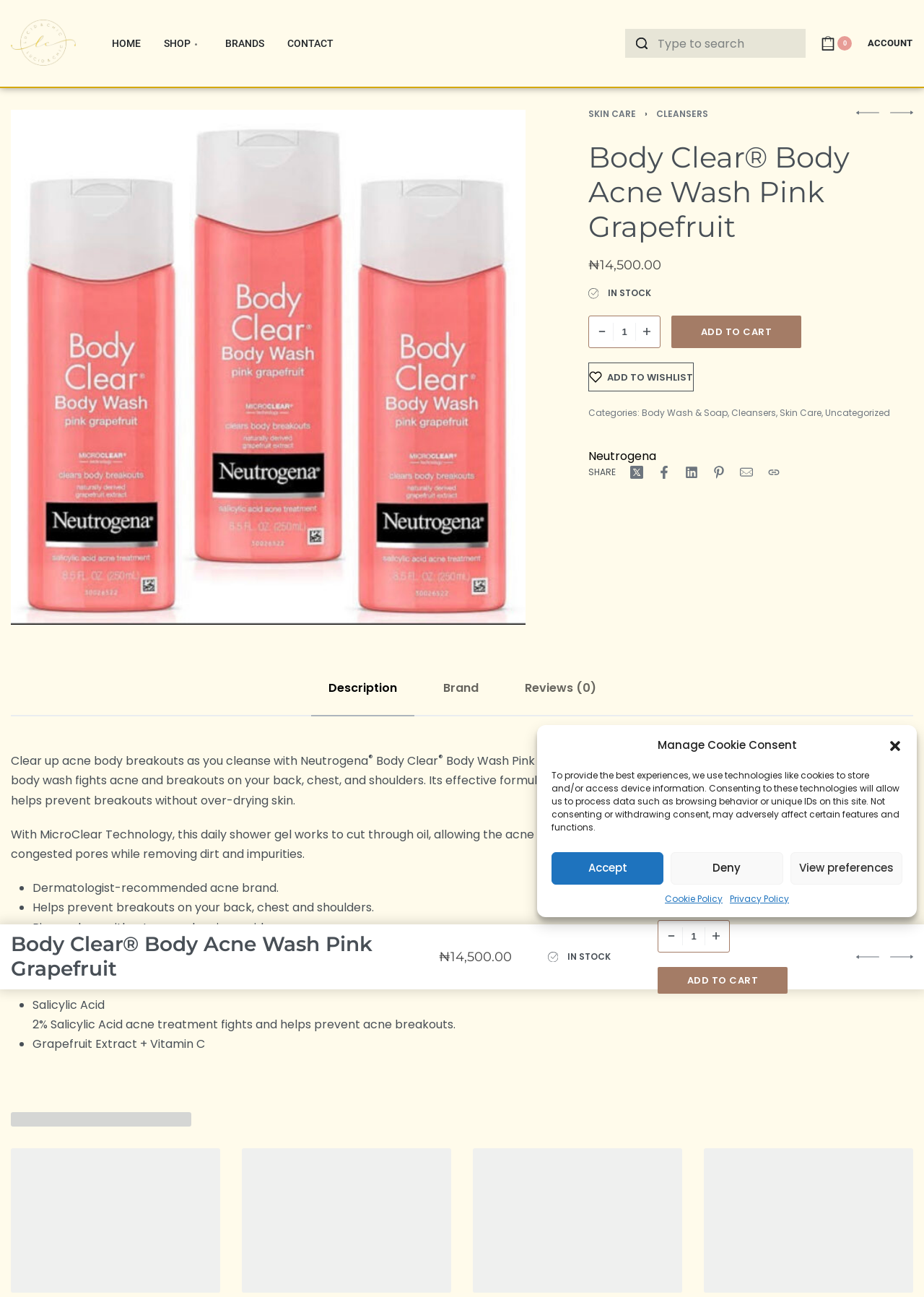What is the price of the Body Clear Body Acne Wash?
Please provide a comprehensive and detailed answer to the question.

I found the price of the product by looking at the static text '₦14,500.00' which is located below the product name 'Body Clear® Body Acne Wash Pink Grapefruit'.